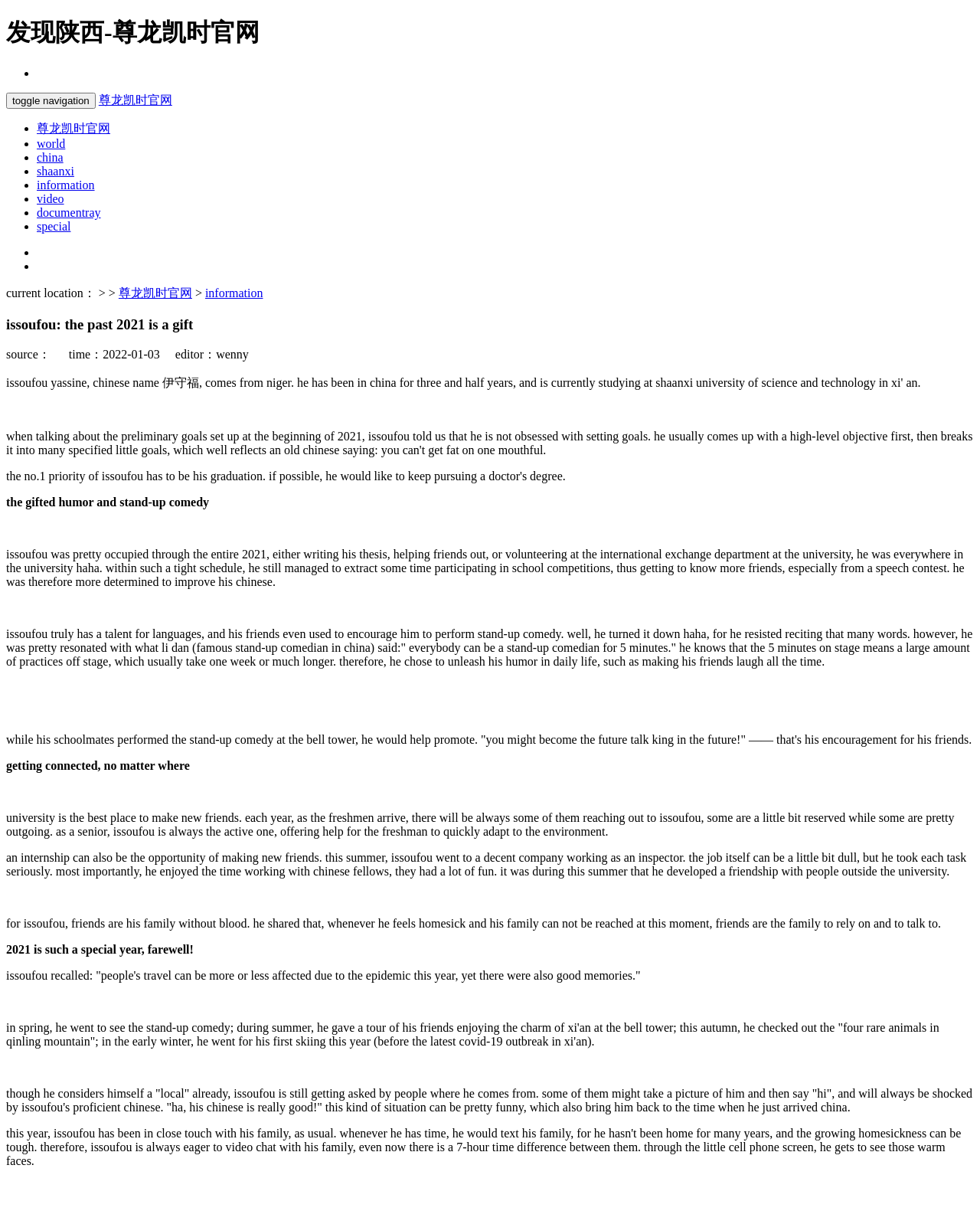What is the name of the website?
Refer to the image and provide a concise answer in one word or phrase.

尊龙凯时官网